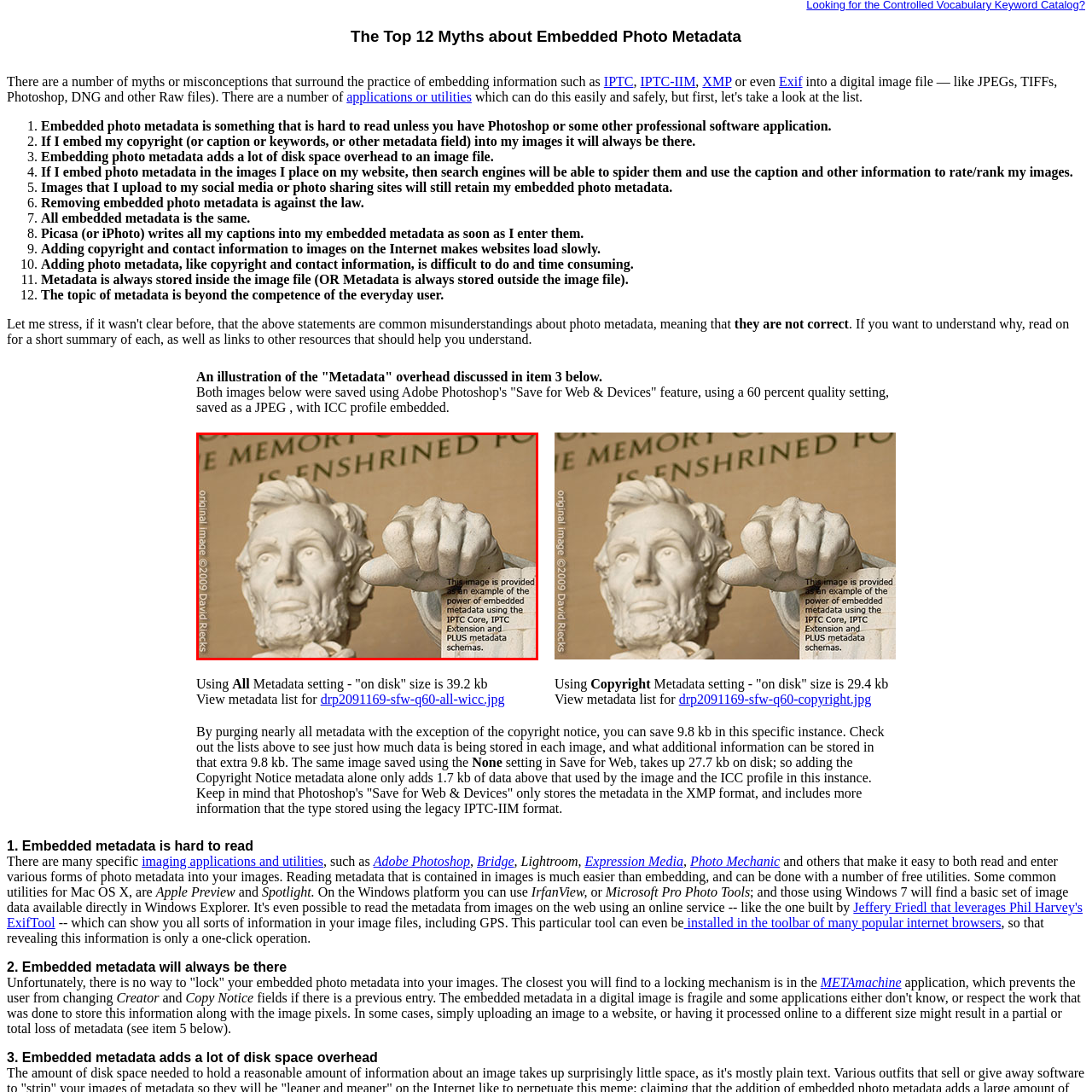What is the purpose of the image?
Inspect the part of the image highlighted by the red bounding box and give a detailed answer to the question.

The caption states that the image is an example of the effectiveness of embedded metadata, specifically utilizing various metadata schemas, which suggests that the purpose of the image is to illustrate the importance of embedded metadata.